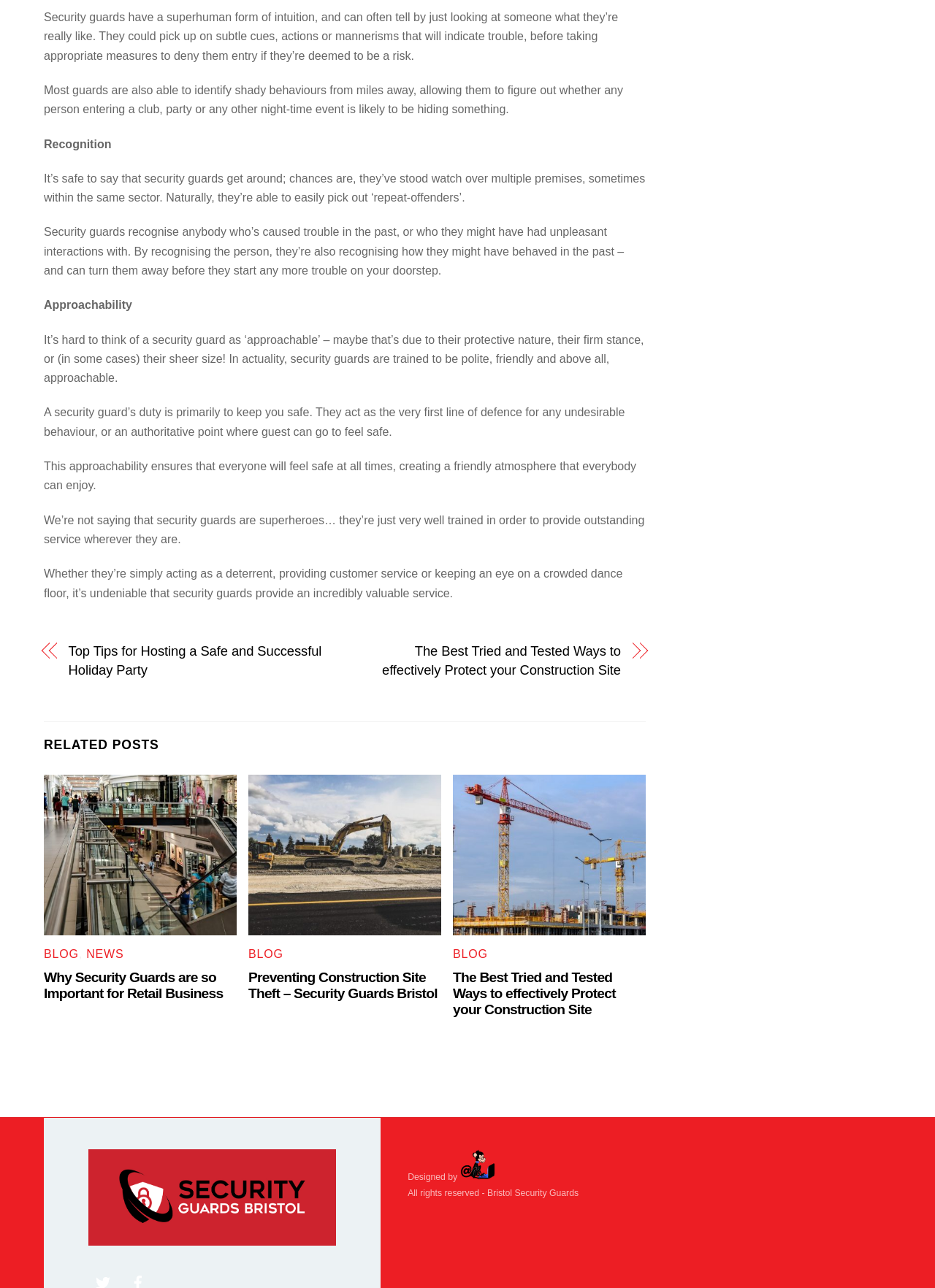Please specify the bounding box coordinates of the element that should be clicked to execute the given instruction: 'Read 'Why Security Guards are so Important for Retail Business''. Ensure the coordinates are four float numbers between 0 and 1, expressed as [left, top, right, bottom].

[0.047, 0.753, 0.239, 0.777]